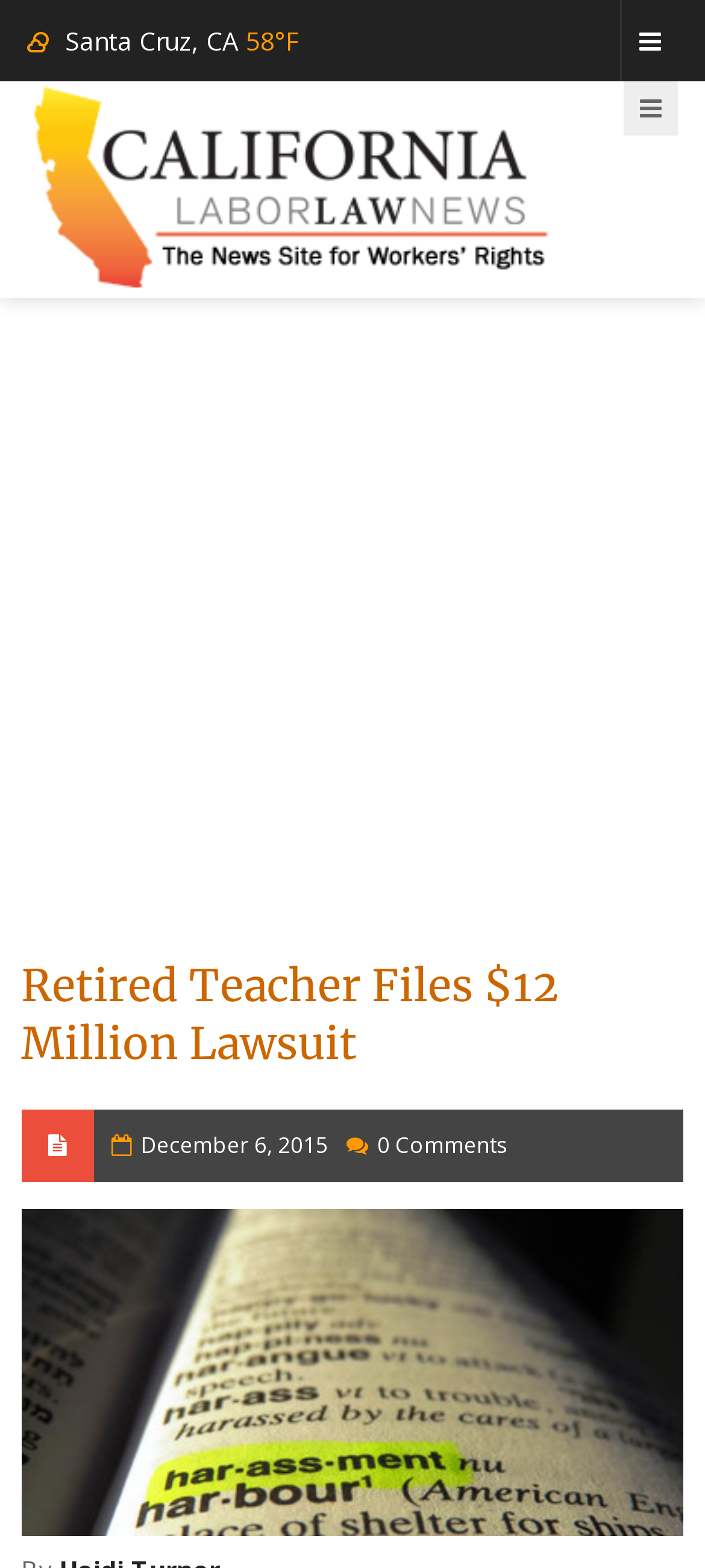Please look at the image and answer the question with a detailed explanation: What type of news is this article about?

By examining the webpage, I can see that the article is related to labor law news, as indicated by the link 'California Labor Law News' at the top of the page. This suggests that the article is about a news story related to labor law in California.